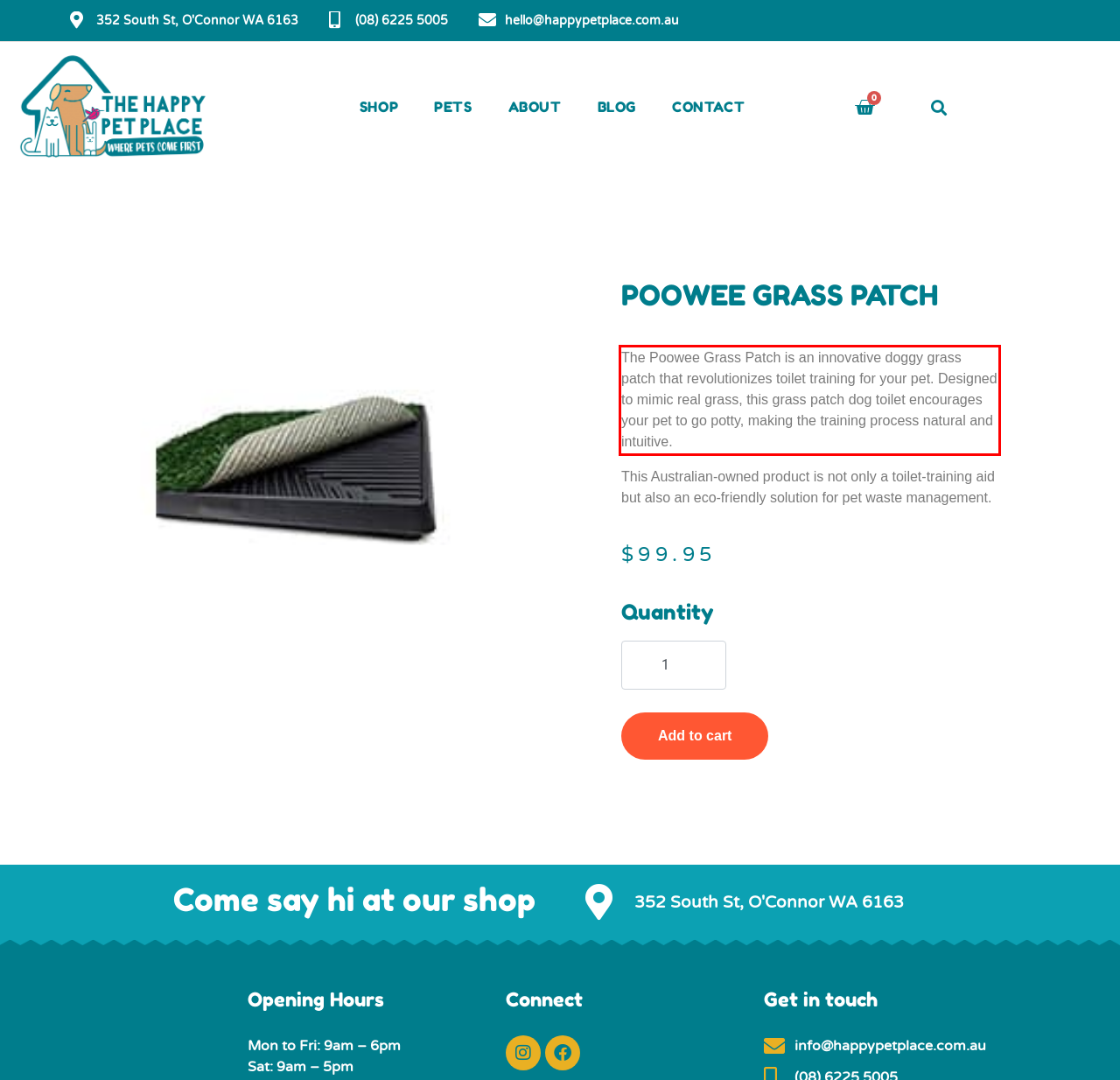Identify the text within the red bounding box on the webpage screenshot and generate the extracted text content.

The Poowee Grass Patch is an innovative doggy grass patch that revolutionizes toilet training for your pet. Designed to mimic real grass, this grass patch dog toilet encourages your pet to go potty, making the training process natural and intuitive.